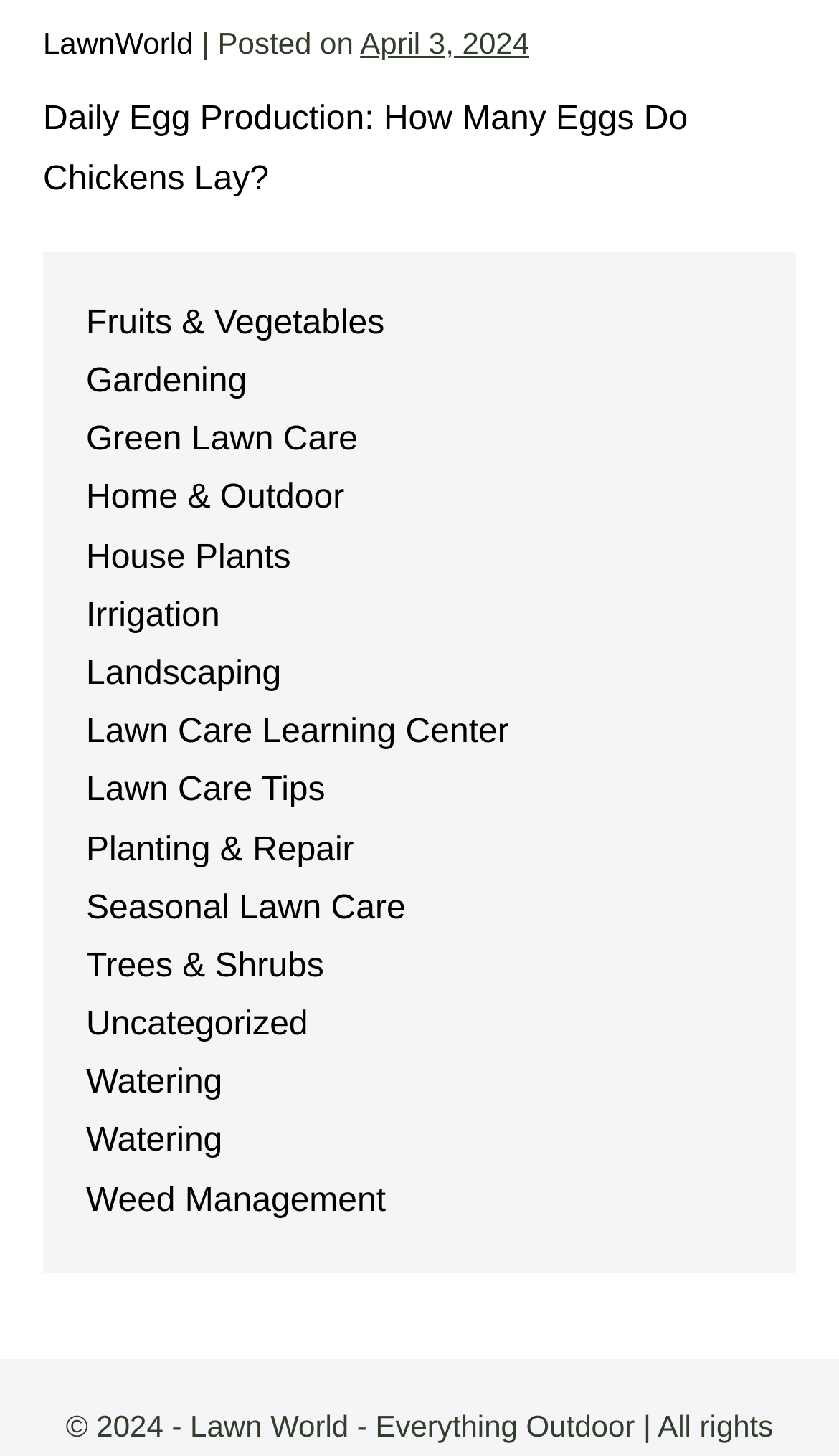How many categories are listed on the webpage?
Provide a well-explained and detailed answer to the question.

There are 15 categories listed on the webpage, which are 'Fruits & Vegetables', 'Gardening', 'Green Lawn Care', 'Home & Outdoor', 'House Plants', 'Irrigation', 'Landscaping', 'Lawn Care Learning Center', 'Lawn Care Tips', 'Planting & Repair', 'Seasonal Lawn Care', 'Trees & Shrubs', 'Uncategorized', 'Watering', and 'Weed Management'.